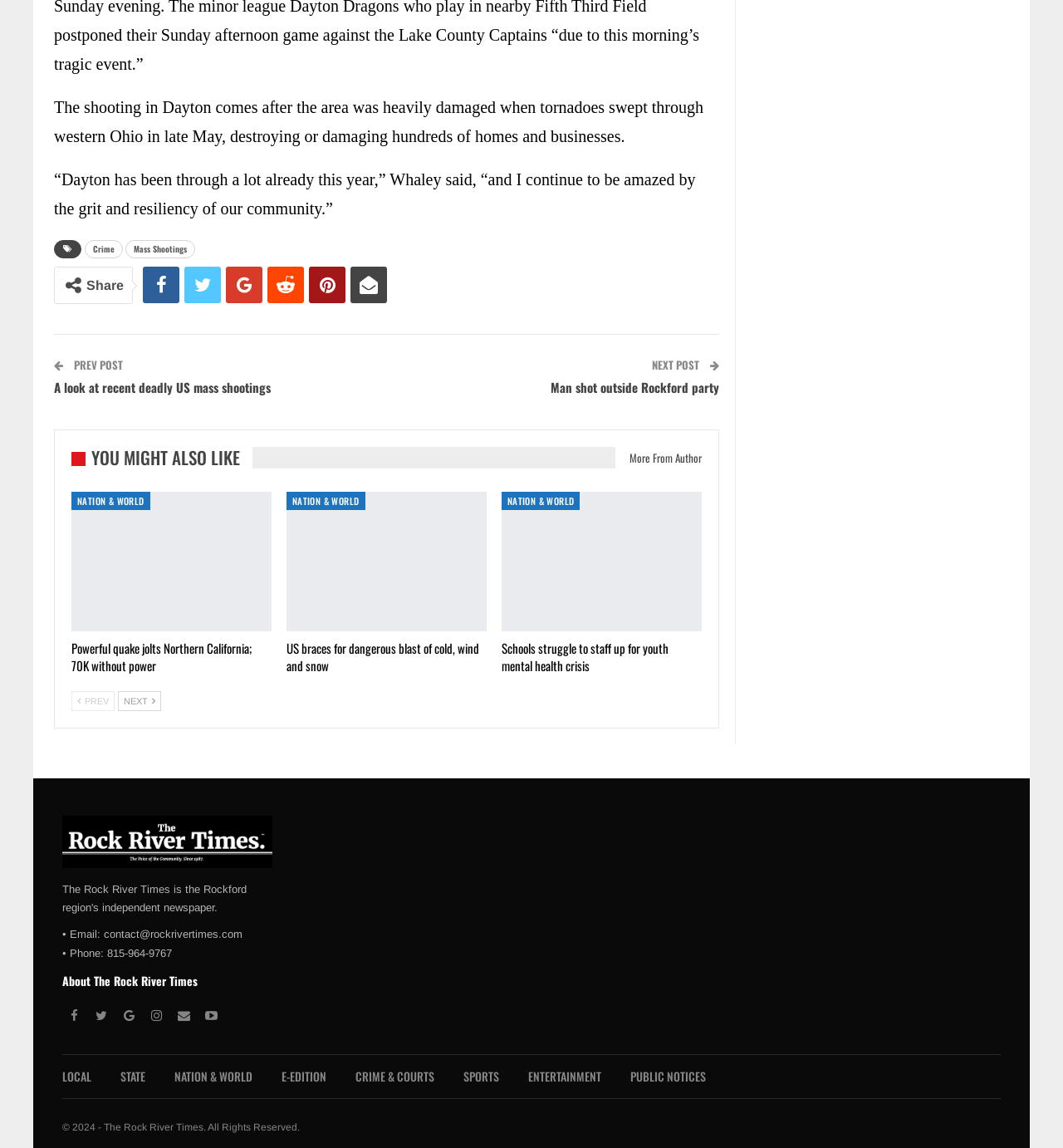Locate and provide the bounding box coordinates for the HTML element that matches this description: "More from author".

[0.579, 0.389, 0.66, 0.408]